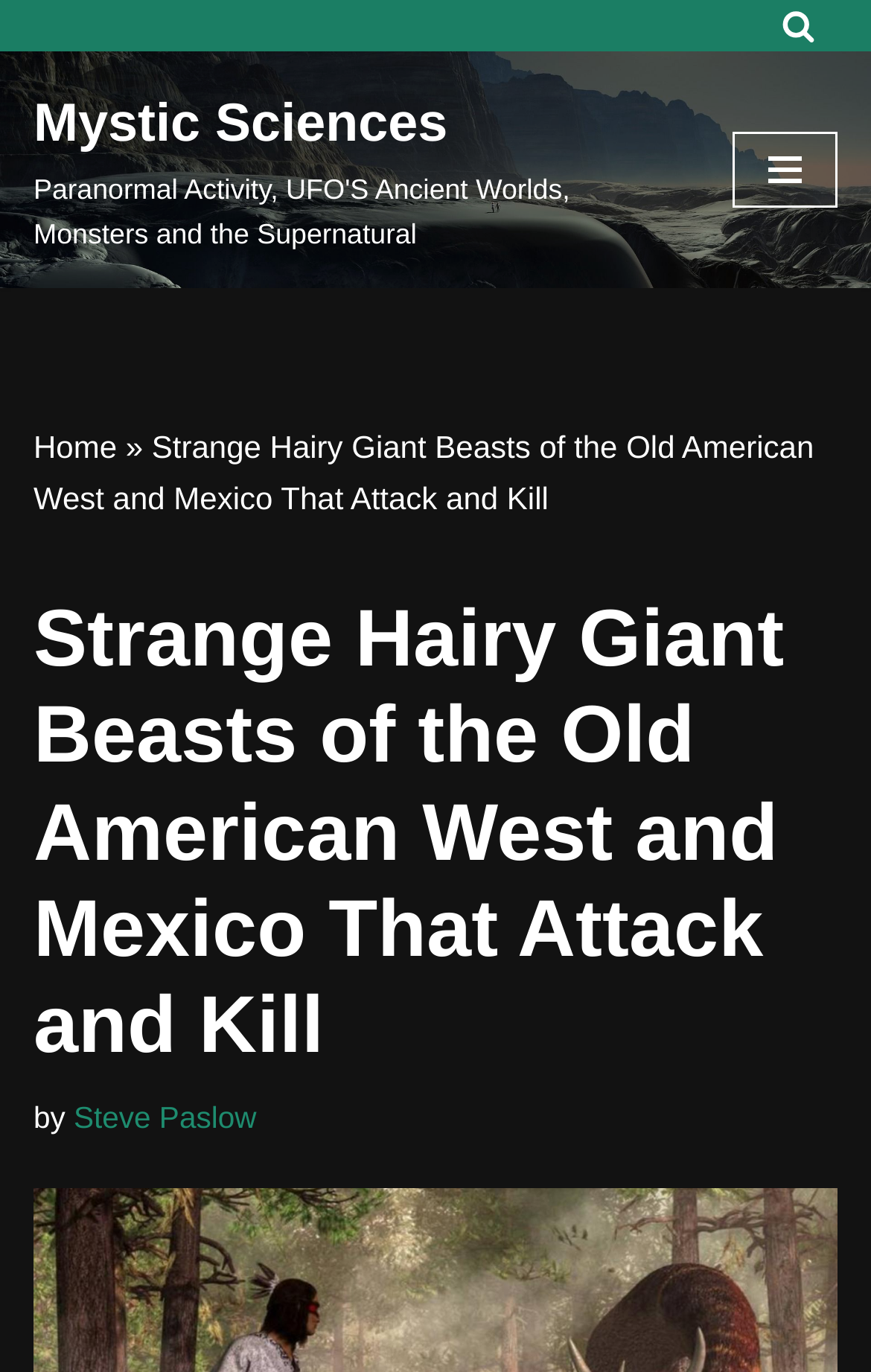Answer in one word or a short phrase: 
What is the purpose of the 'Skip to content' link?

Accessibility